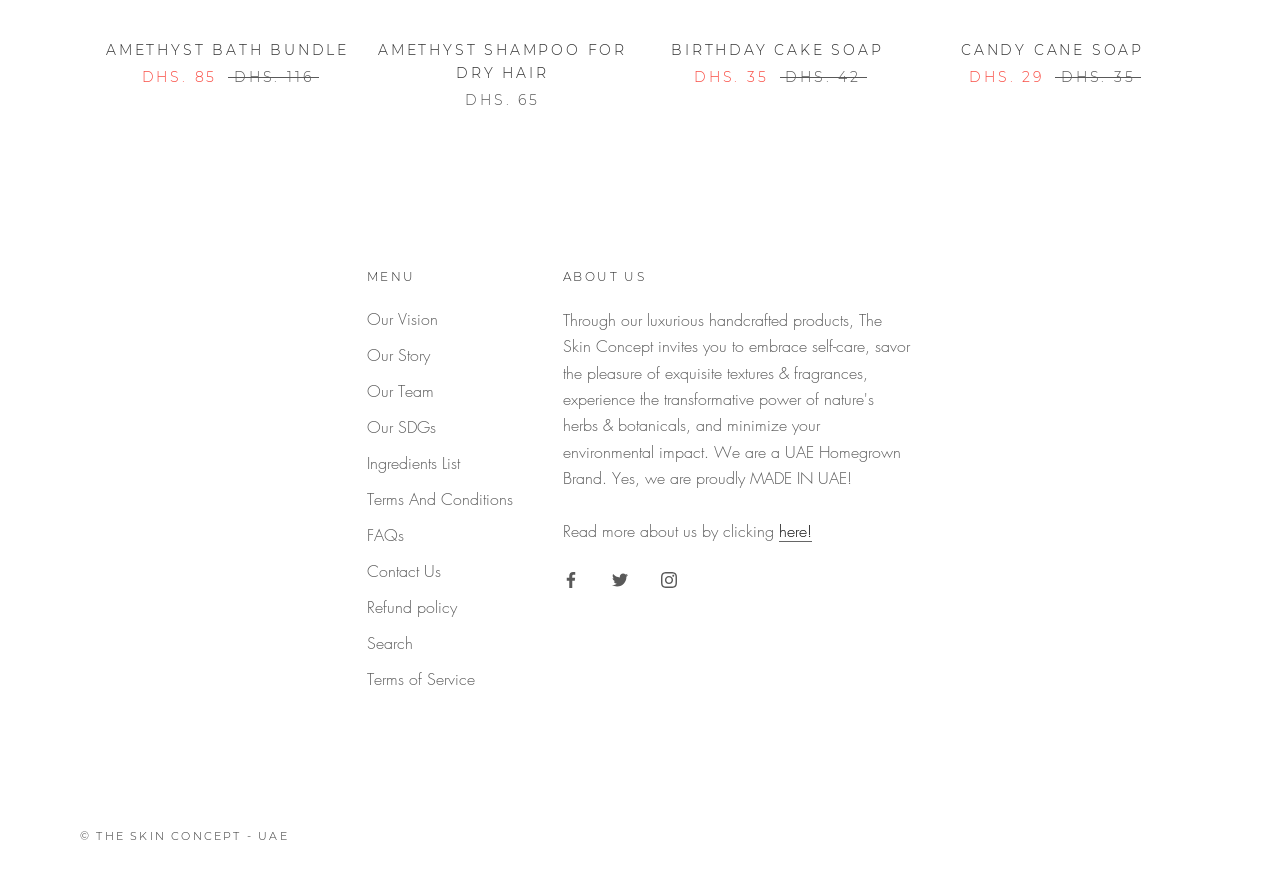How many menu items are available under 'MENU'?
Based on the visual, give a brief answer using one word or a short phrase.

11